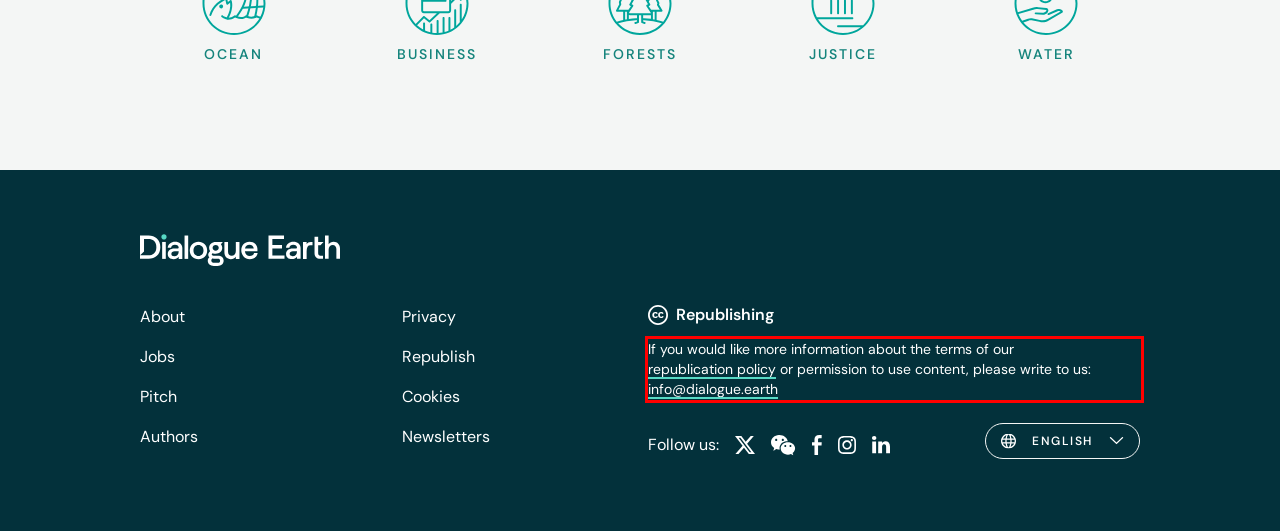You are given a screenshot with a red rectangle. Identify and extract the text within this red bounding box using OCR.

If you would like more information about the terms of our republication policy or permission to use content, please write to us: info@dialogue.earth